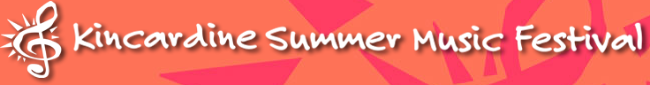Generate an elaborate description of what you see in the image.

The image showcases the vibrant logo of the Kincardine Summer Music Festival, set against a lively orange background. The design features a musical note intertwined with a sun, highlighting the festival's celebration of music during the summer months. The text "Kincardine Summer Music Festival" is presented in a playful, bold font, embodying the festival's cheerful and inviting spirit. This visual representation encapsulates the essence of community and joy associated with live music events, drawing attention to the cultural richness of the festival that invites audiences to enjoy live performances and celebrate musicians.